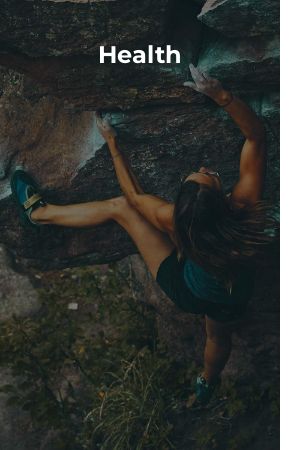Is the rock climbing activity taking place indoors?
Look at the image and answer the question using a single word or phrase.

No